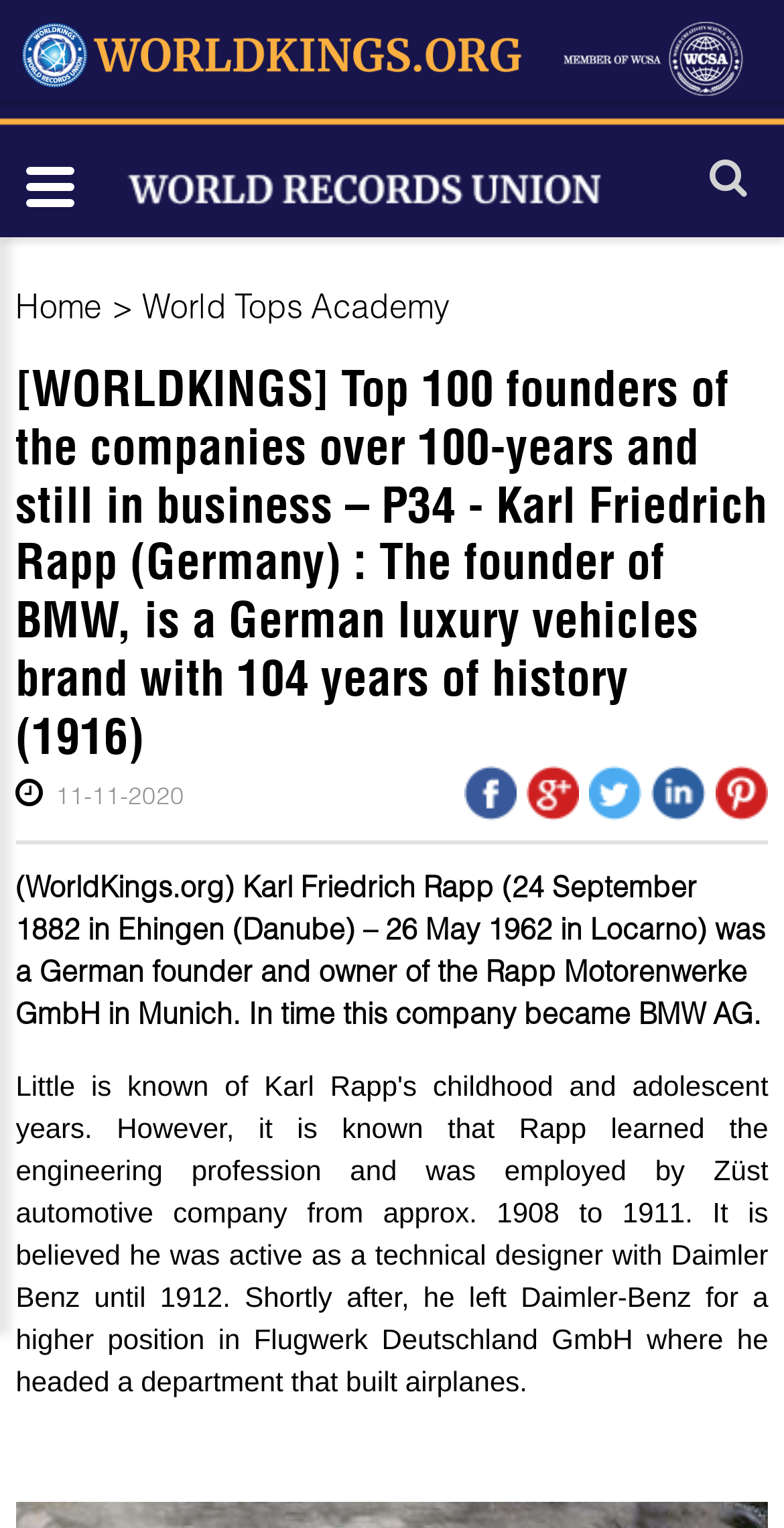Extract the bounding box coordinates of the UI element described: "Home". Provide the coordinates in the format [left, top, right, bottom] with values ranging from 0 to 1.

[0.02, 0.187, 0.13, 0.212]